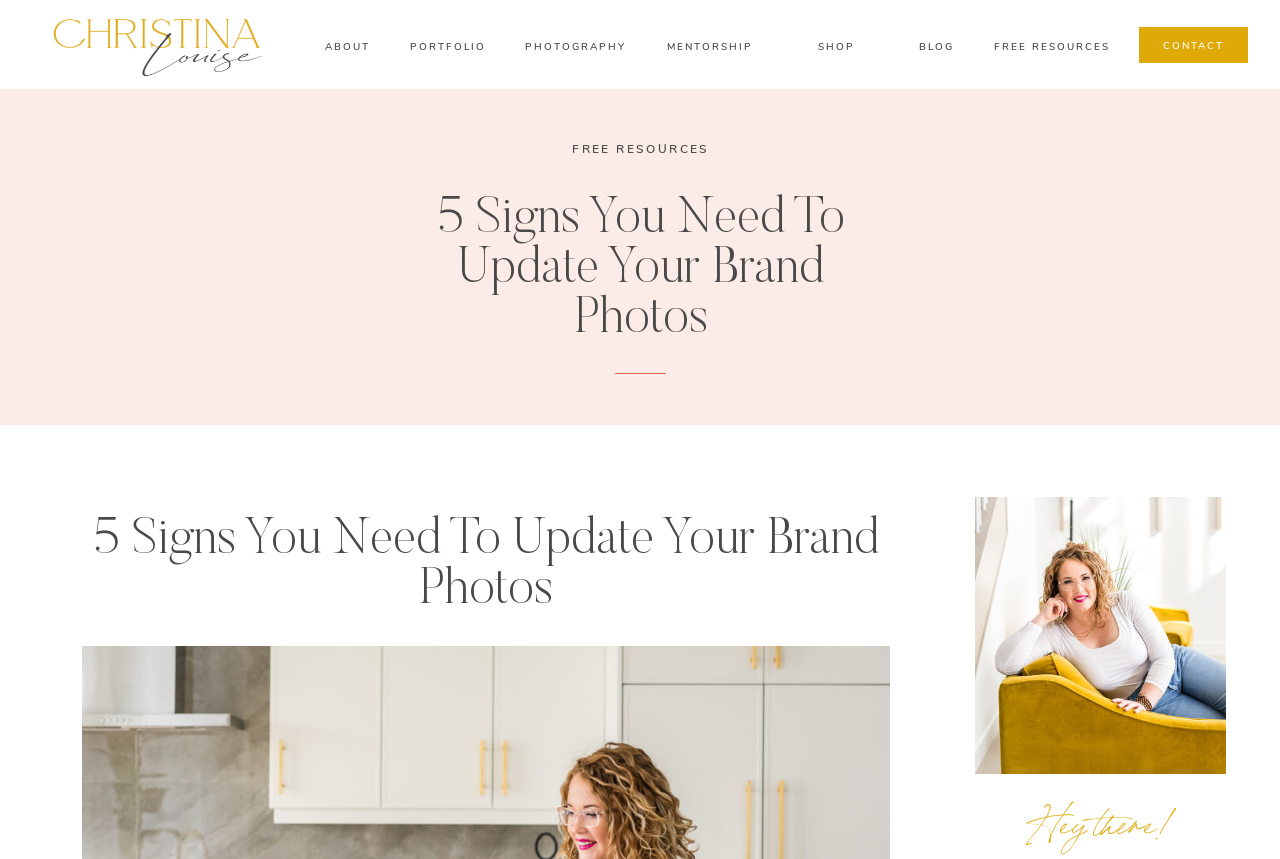Given the description of a UI element: "ABOUT", identify the bounding box coordinates of the matching element in the webpage screenshot.

[0.253, 0.045, 0.29, 0.065]